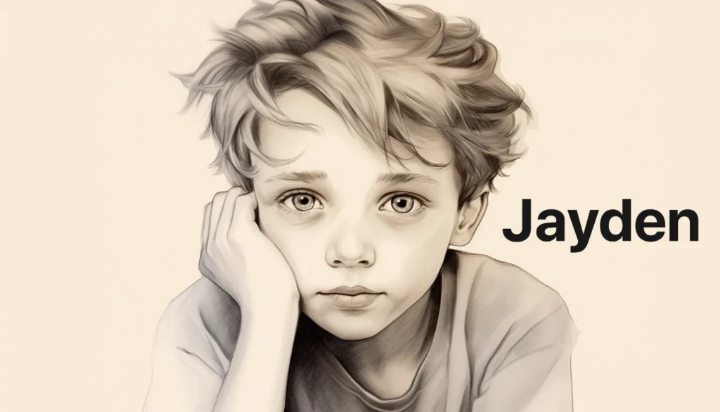Based on the image, provide a detailed and complete answer to the question: 
What is the background of the portrait?

The background of the portrait is soft, which complements the figure of the boy, enhancing the overall aesthetic of the portrait and allowing the viewer to focus on the boy's facial features and expression.